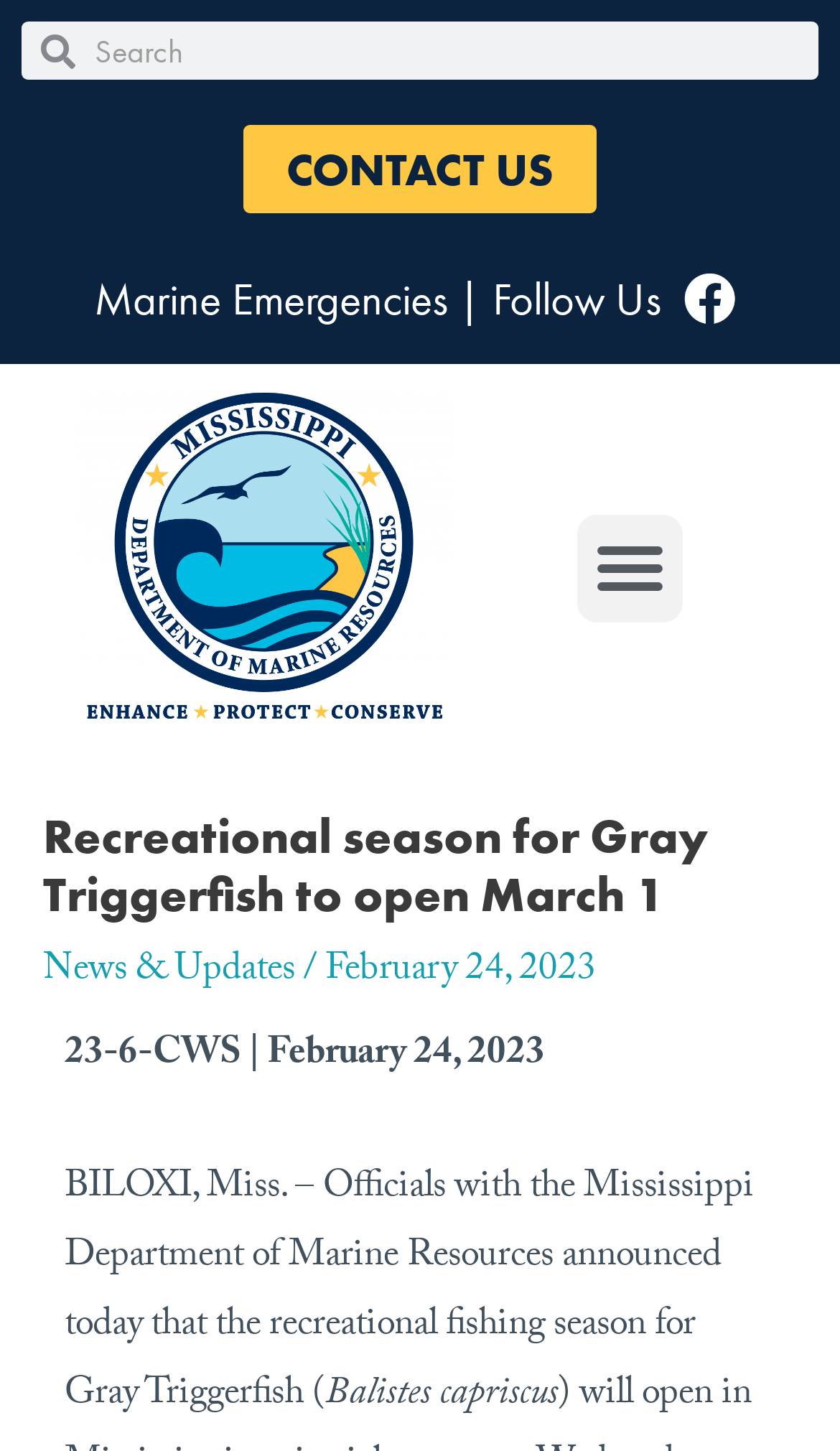Describe every aspect of the webpage in a detailed manner.

The webpage is about the announcement of the recreational fishing season for Gray Triggerfish by the Mississippi Department of Marine Resources. 

At the top left, there is a search bar with a "Search" button and a text label "Search". 

Below the search bar, there are four links: "CONTACT US", "Marine Emergencies", "Follow Us", and another link with no text. These links are aligned horizontally and take up about half of the screen width.

On the right side of the screen, there is a "Menu Toggle" button. When expanded, it reveals a header section with a heading "Recreational season for Gray Triggerfish to open March 1". Below the heading, there are three elements: a link "News & Updates", a slash symbol, and a date "February 24, 2023". 

The main content of the webpage is a news article. The article title is "23-6-CWS | February 24, 2023" and is followed by the text "BILOXI, Miss. – Officials with the Mississippi Department of Marine Resources announced today that the recreational fishing season for Gray Triggerfish (Balistes capriscus) will open". The text is divided into three paragraphs, with the scientific name "Balistes capriscus" in a separate paragraph at the bottom.